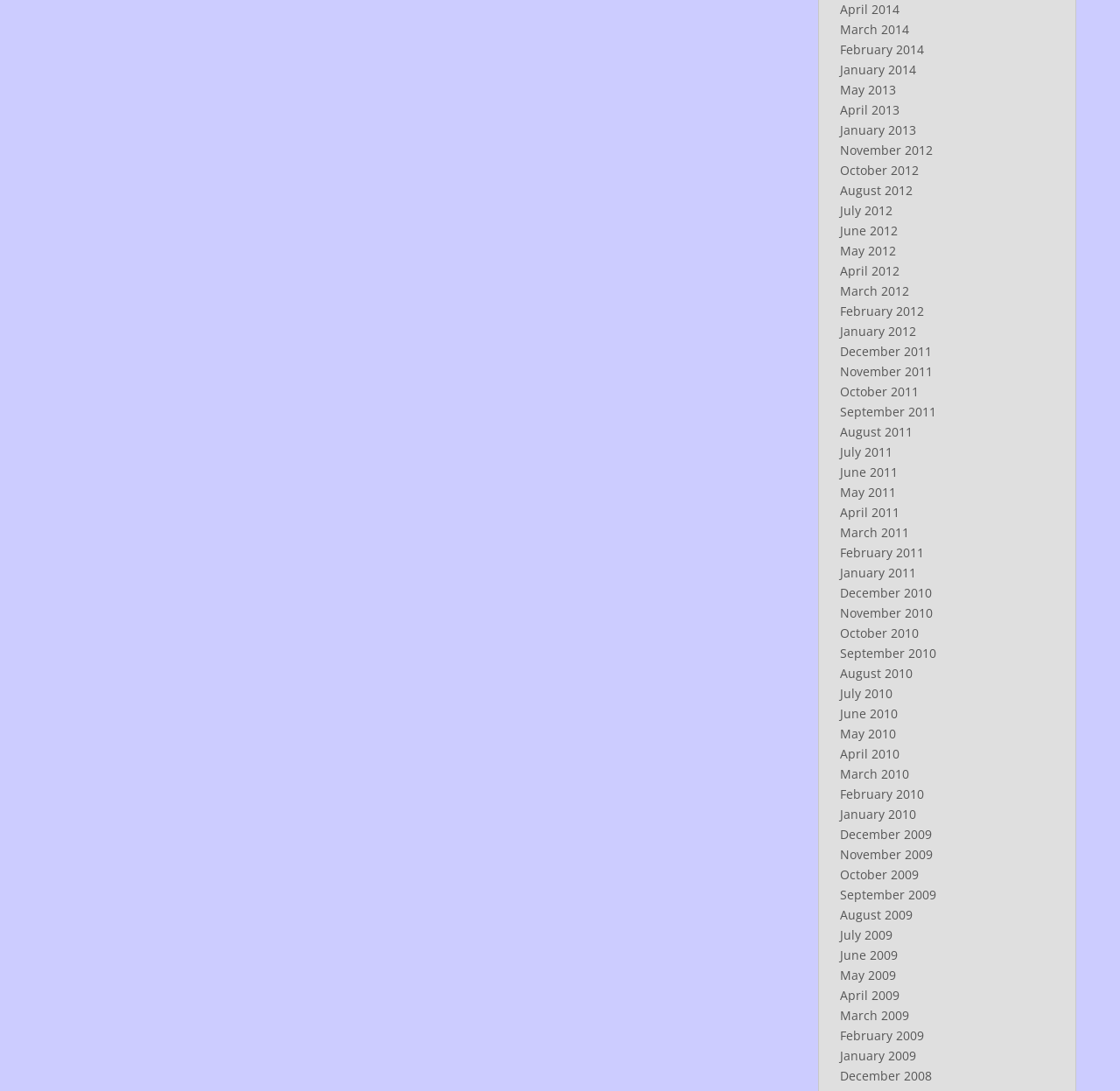Respond with a single word or short phrase to the following question: 
How many years are represented in the list of months?

7